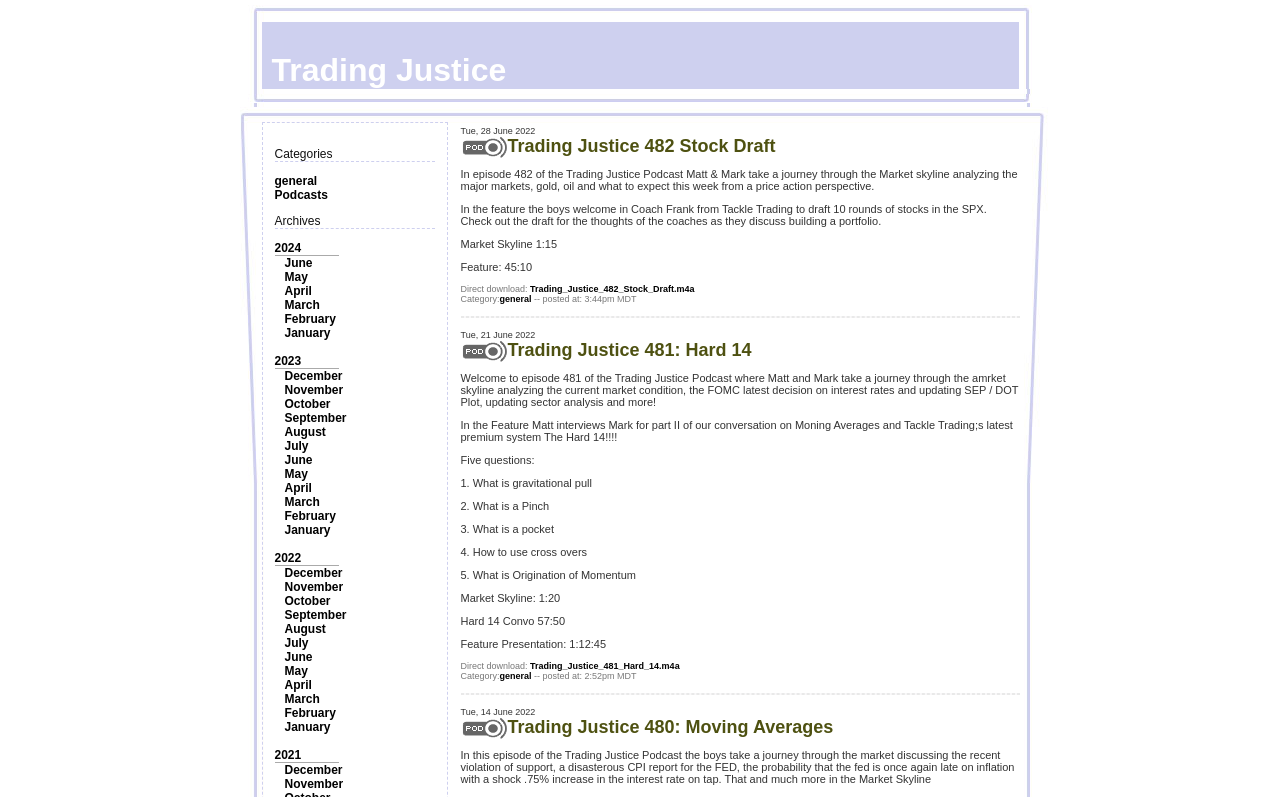Please determine the bounding box coordinates of the element's region to click in order to carry out the following instruction: "Click on the '2024' archives". The coordinates should be four float numbers between 0 and 1, i.e., [left, top, right, bottom].

[0.214, 0.302, 0.235, 0.32]